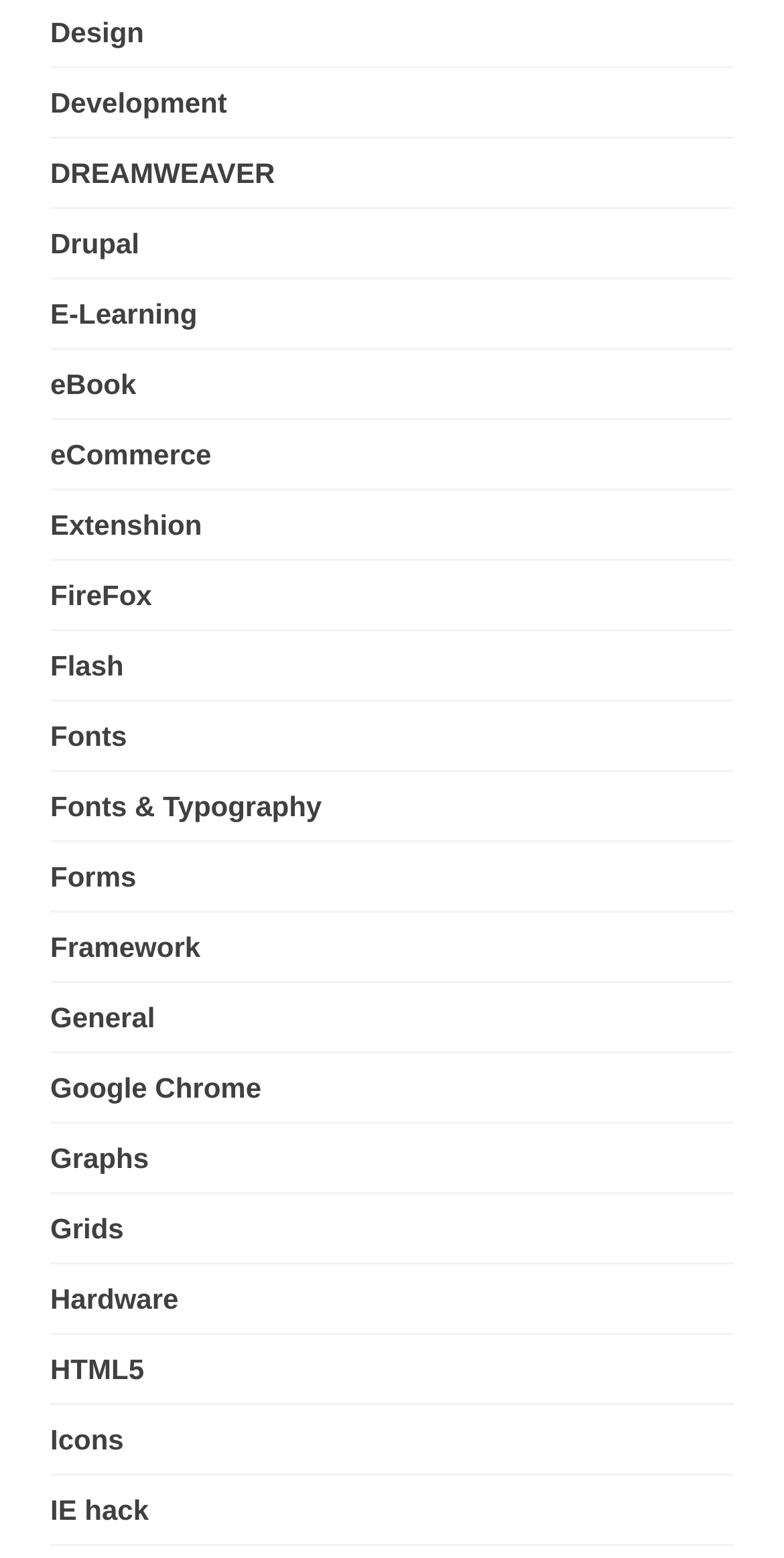Please determine the bounding box coordinates of the element's region to click in order to carry out the following instruction: "visit Drupal page". The coordinates should be four float numbers between 0 and 1, i.e., [left, top, right, bottom].

[0.064, 0.146, 0.178, 0.167]